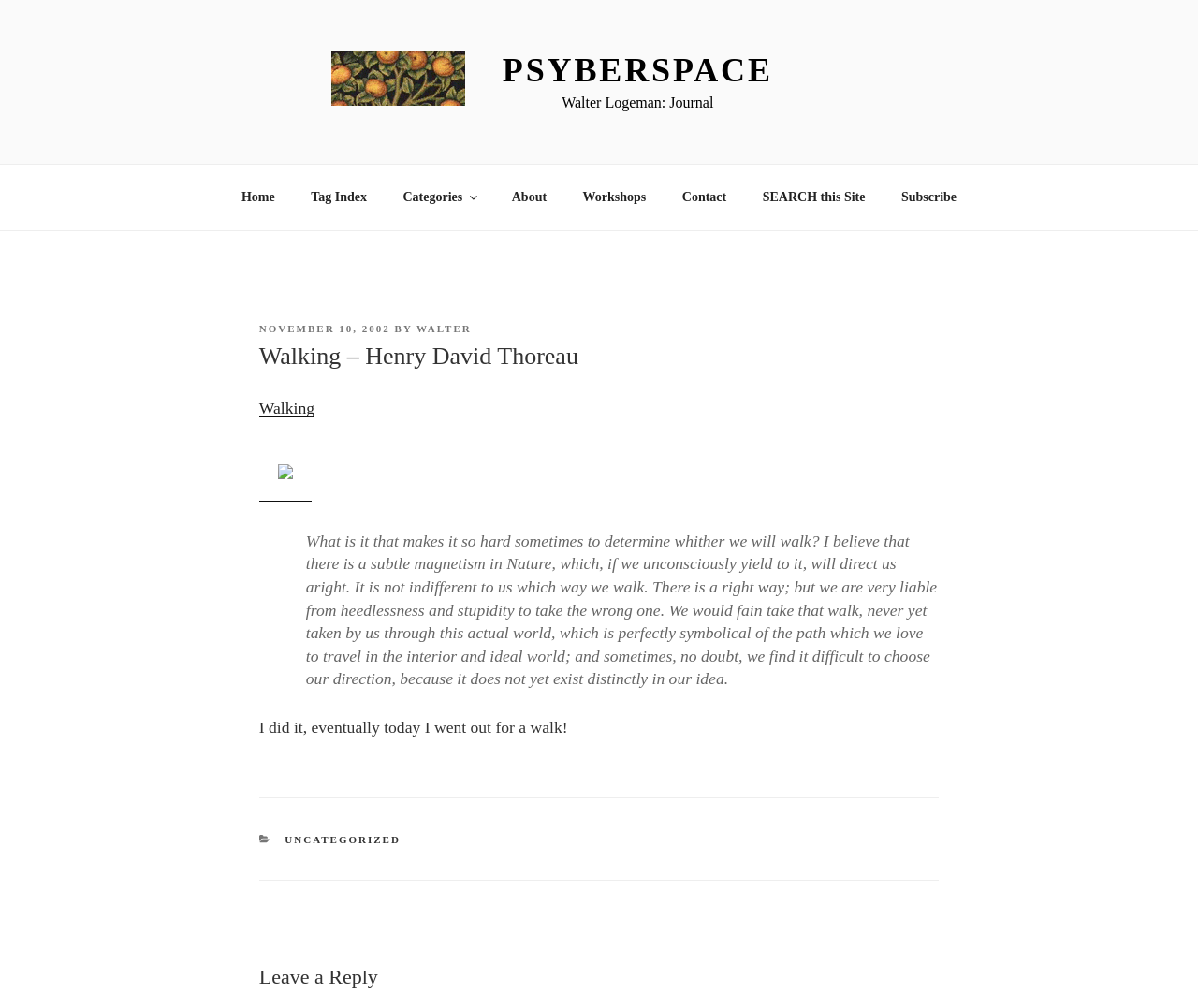Find the bounding box of the UI element described as: "parent_node: PSYBERSPACE". The bounding box coordinates should be given as four float values between 0 and 1, i.e., [left, top, right, bottom].

[0.277, 0.05, 0.416, 0.112]